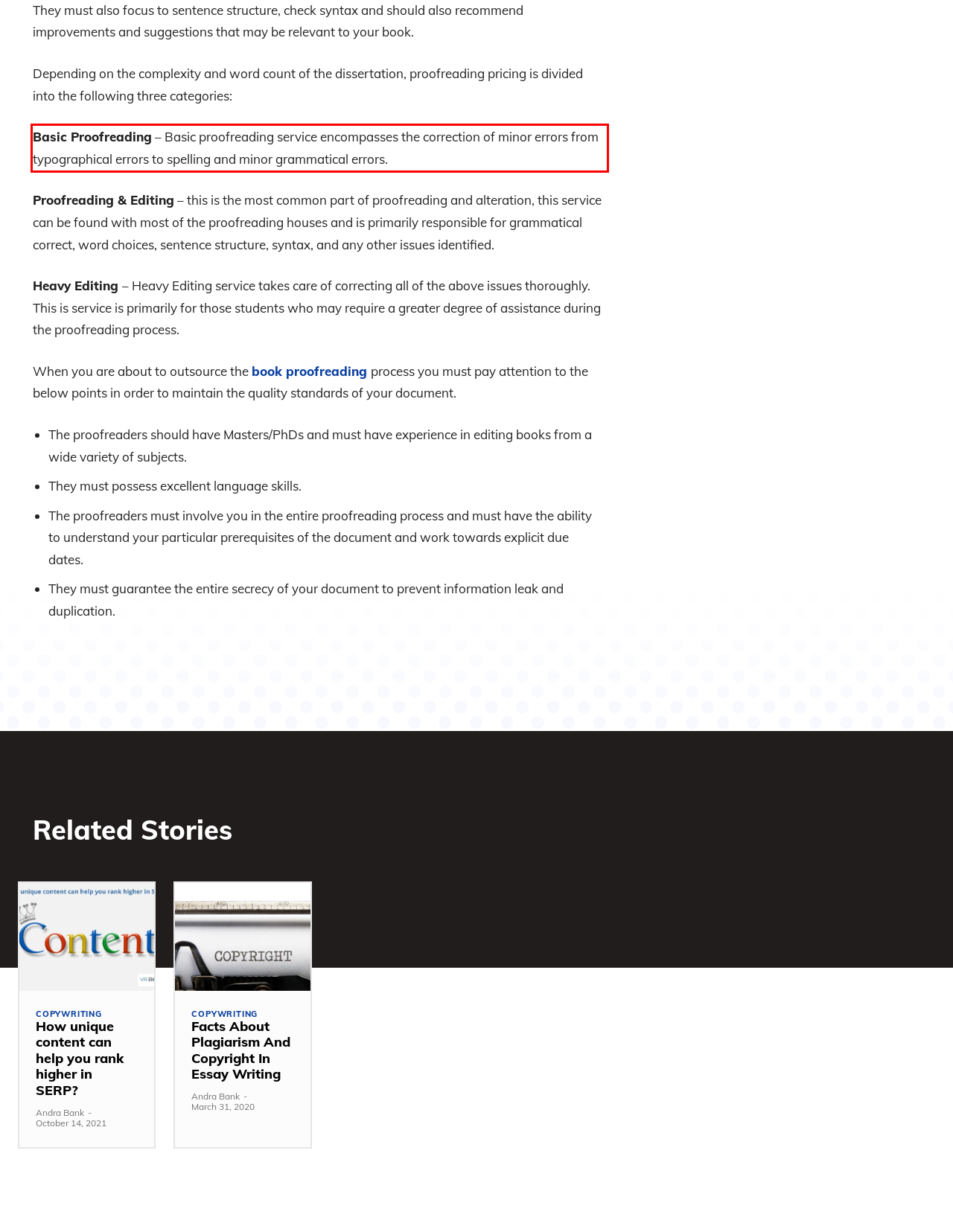Observe the screenshot of the webpage that includes a red rectangle bounding box. Conduct OCR on the content inside this red bounding box and generate the text.

Basic Proofreading – Basic proofreading service encompasses the correction of minor errors from typographical errors to spelling and minor grammatical errors.